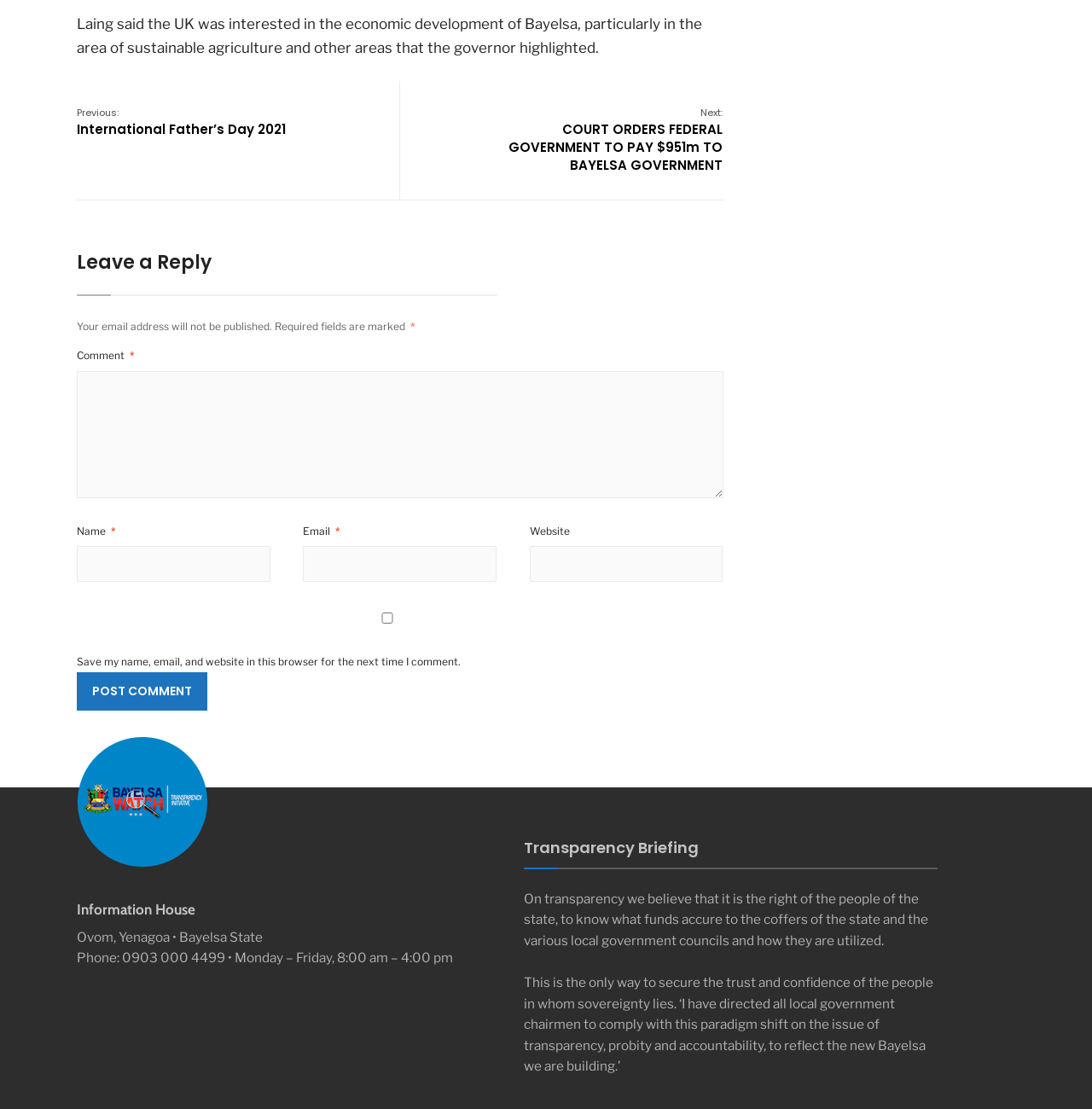Please find and report the bounding box coordinates of the element to click in order to perform the following action: "Click the 'Previous' link". The coordinates should be expressed as four float numbers between 0 and 1, in the format [left, top, right, bottom].

[0.07, 0.073, 0.277, 0.148]